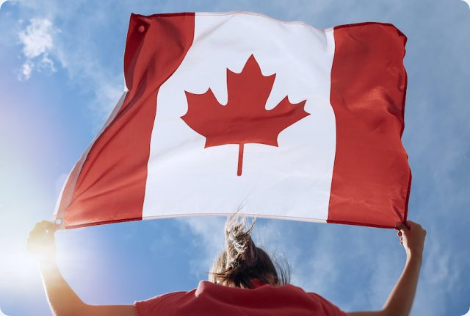Is the person indoors?
Identify the answer in the screenshot and reply with a single word or phrase.

No